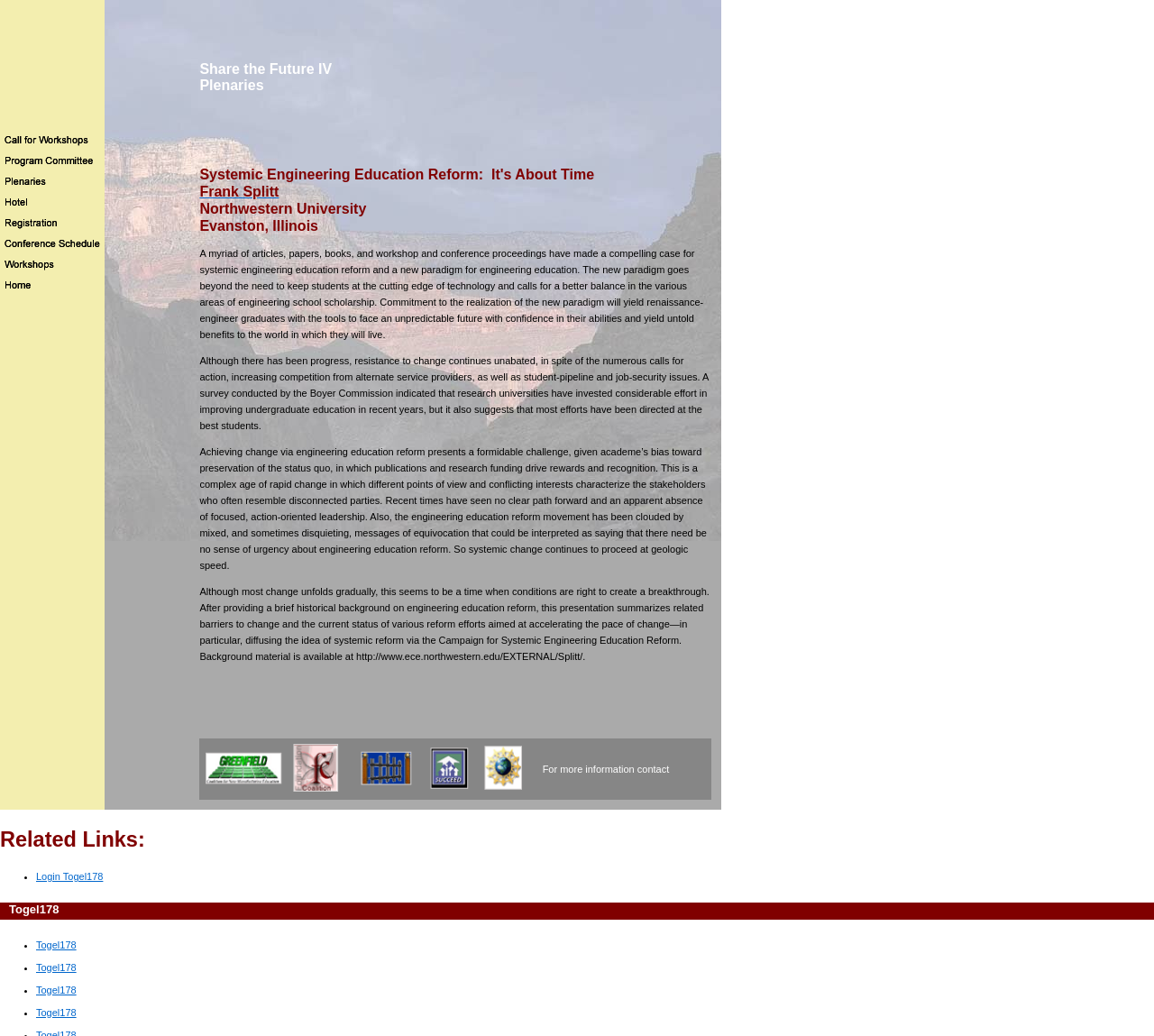Give a concise answer using one word or a phrase to the following question:
What is the name of the university mentioned?

Northwestern University